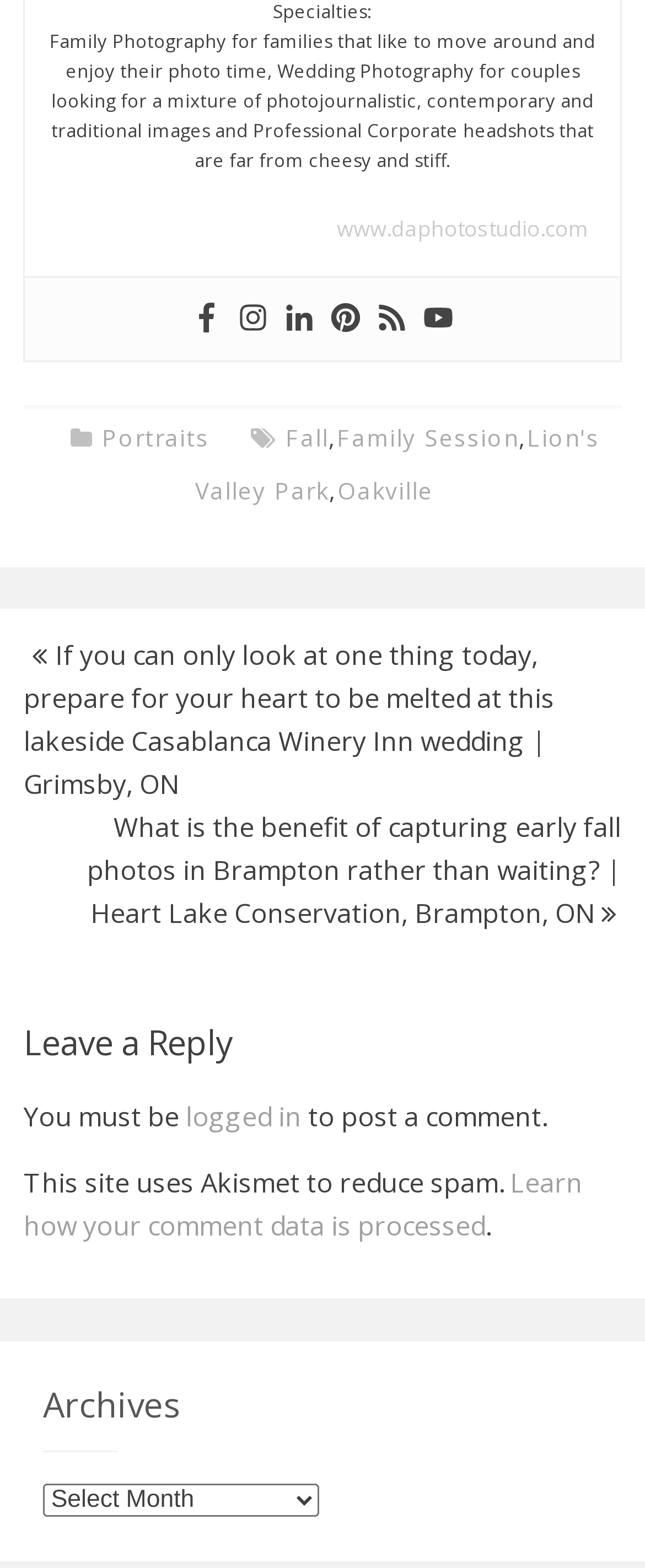Provide a thorough and detailed response to the question by examining the image: 
What social media platforms are linked?

The links to various social media platforms are listed horizontally near the top of the webpage, including Facebook, Instagram, Linkedin, Pinterest, and Youtube.